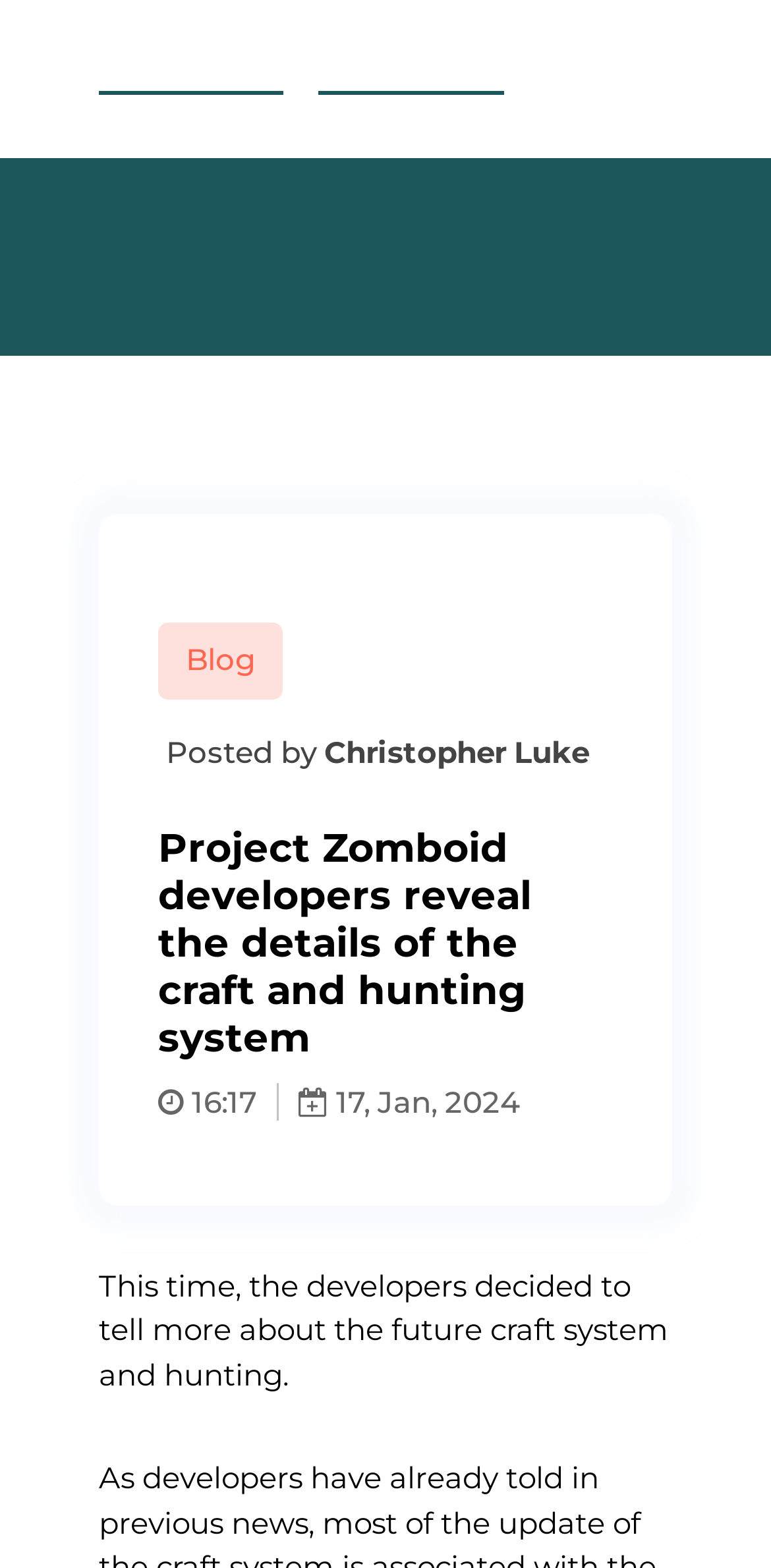Provide a short, one-word or phrase answer to the question below:
Who is the author of the article?

Christopher Luke